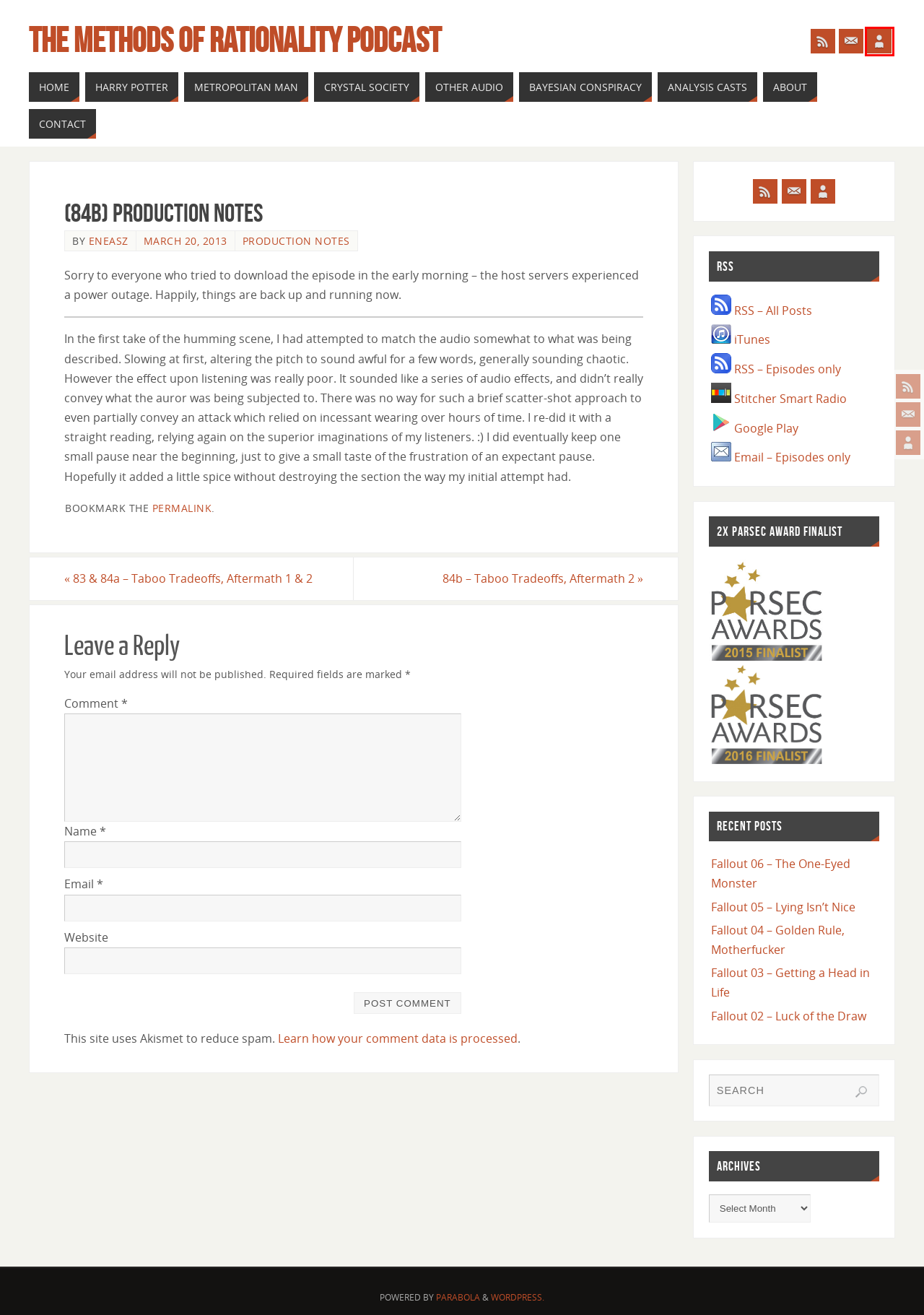You are given a screenshot depicting a webpage with a red bounding box around a UI element. Select the description that best corresponds to the new webpage after clicking the selected element. Here are the choices:
A. Fallout 06 – The One-Eyed Monster – The Methods of Rationality Podcast
B. The Metropolitan Man – The Methods of Rationality Podcast
C. The Methods of Rationality Podcast
D. 83 & 84a – Taboo Tradeoffs, Aftermath 1 & 2 – The Methods of Rationality Podcast
E. About – The Methods of Rationality Podcast
F. Blog Tool, Publishing Platform, and CMS – WordPress.org
G. Contact – The Methods of Rationality Podcast
H. 84b – Taboo Tradeoffs, Aftermath 2 – The Methods of Rationality Podcast

E